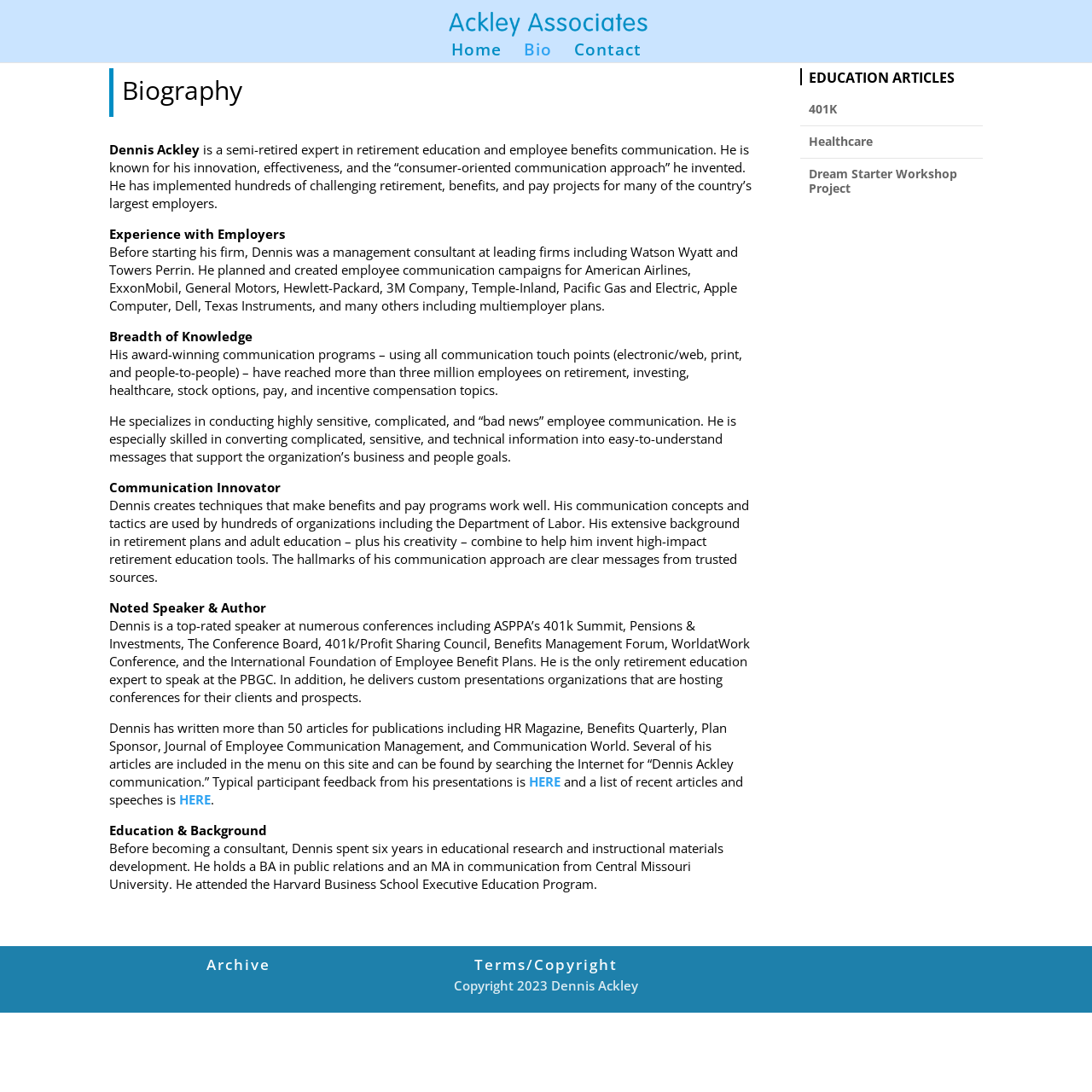What is the year of copyright mentioned at the bottom of the webpage?
From the details in the image, provide a complete and detailed answer to the question.

The webpage has a footer section that mentions 'Copyright 2023 Dennis Ackley'. Therefore, the year of copyright mentioned at the bottom of the webpage is 2023.